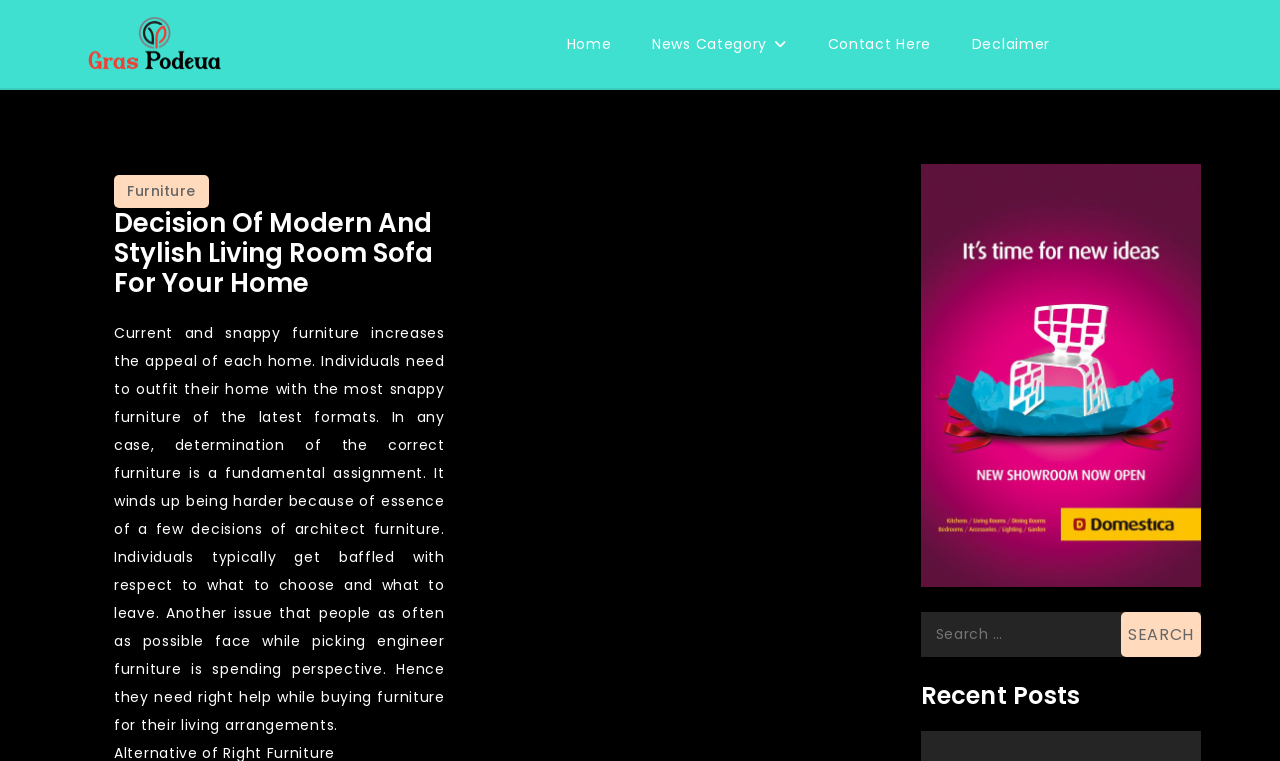What is the purpose of the 'Contact Here' link?
Answer the question with detailed information derived from the image.

The link 'Contact Here' is located at the top of the webpage, and it is common for such links to lead to a webpage with contact information, such as an email address, phone number, or contact form. Therefore, it can be inferred that the purpose of the 'Contact Here' link is to provide contact information.